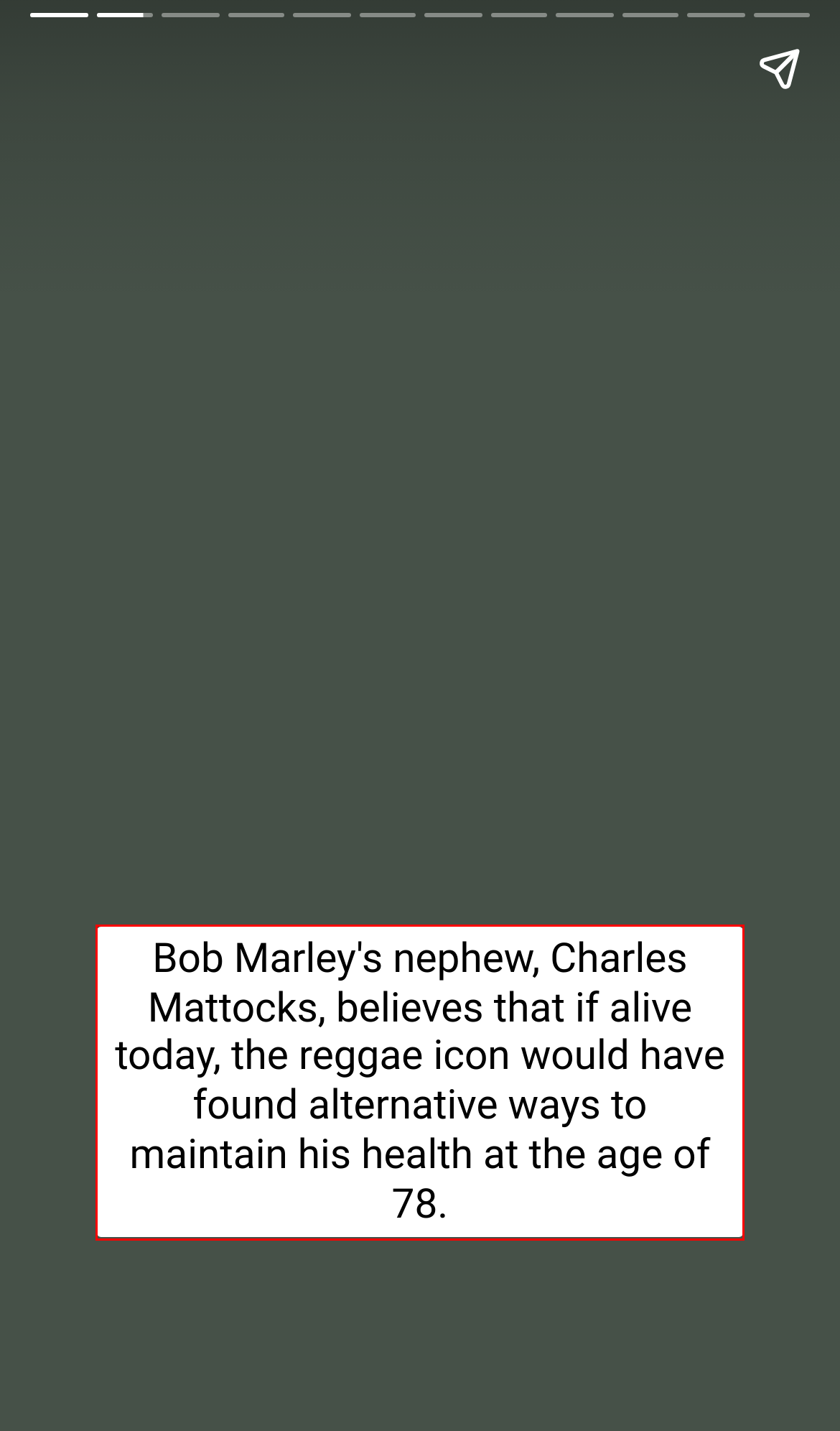Analyze the webpage screenshot and use OCR to recognize the text content in the red bounding box.

Bob Marley's nephew, Charles Mattocks, believes that if alive today, the reggae icon would have found alternative ways to maintain his health at the age of 78.